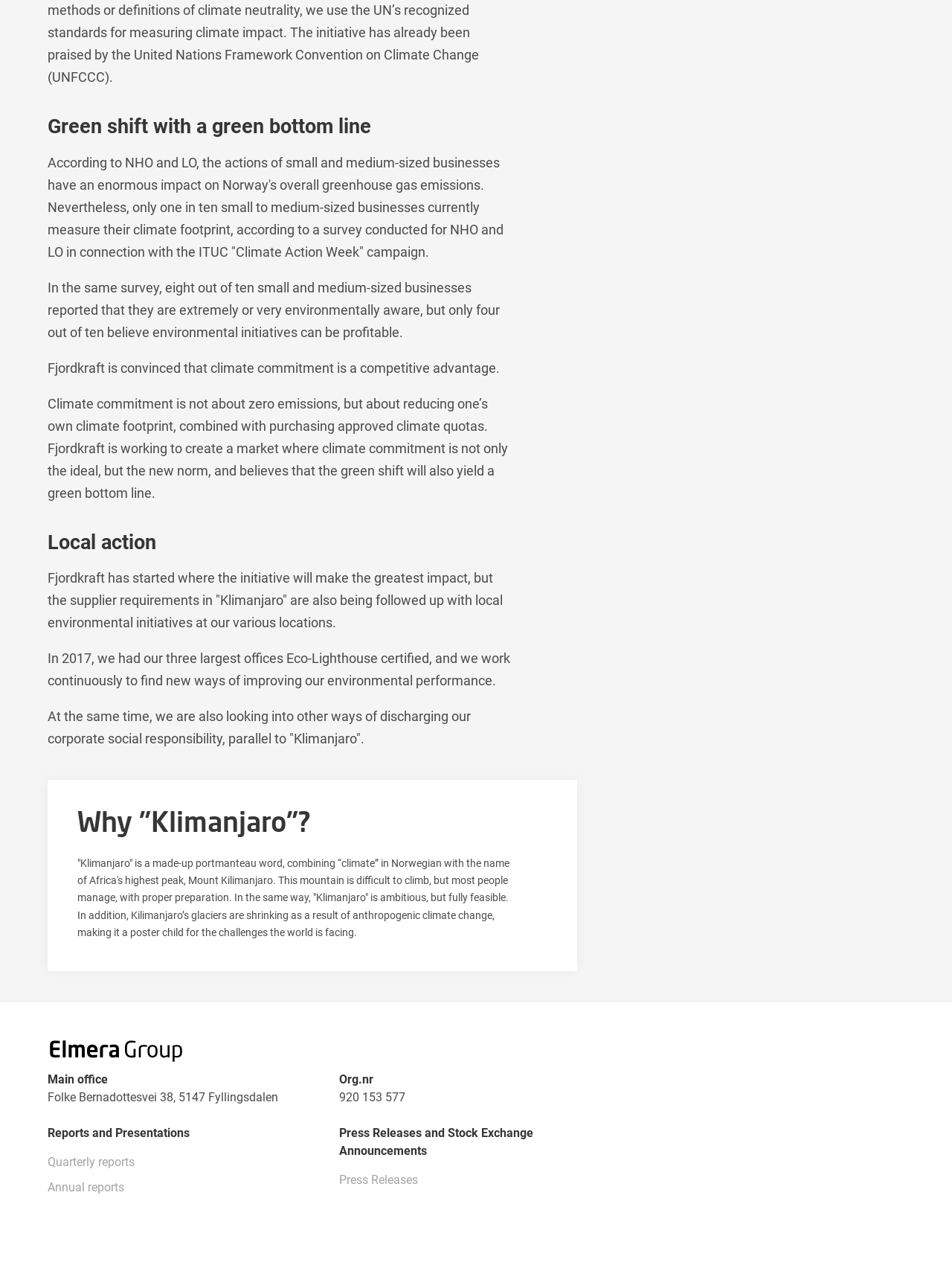Predict the bounding box for the UI component with the following description: "Quarterly reports".

[0.05, 0.91, 0.338, 0.924]